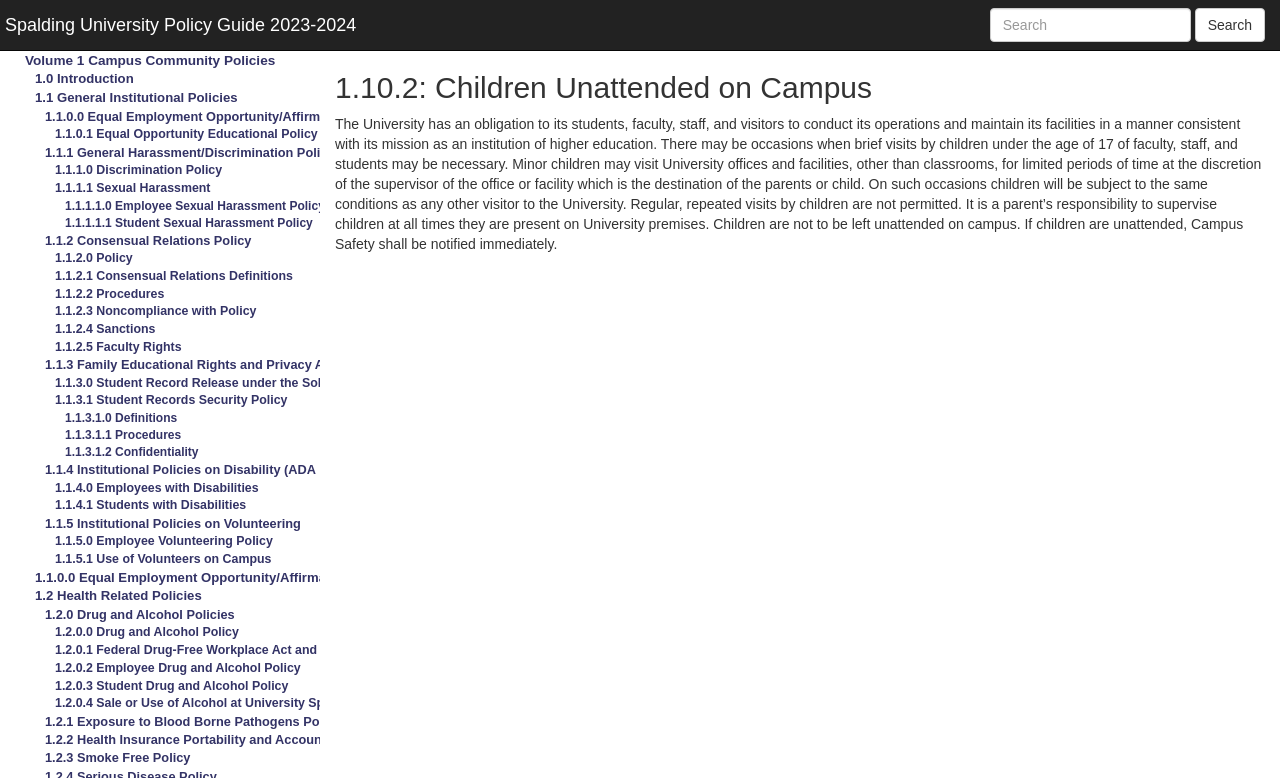Given the content of the image, can you provide a detailed answer to the question?
What is the policy about children visiting University offices?

According to the policy, minor children may visit University offices and facilities, other than classrooms, for limited periods of time at the discretion of the supervisor of the office or facility which is the destination of the parents or child.